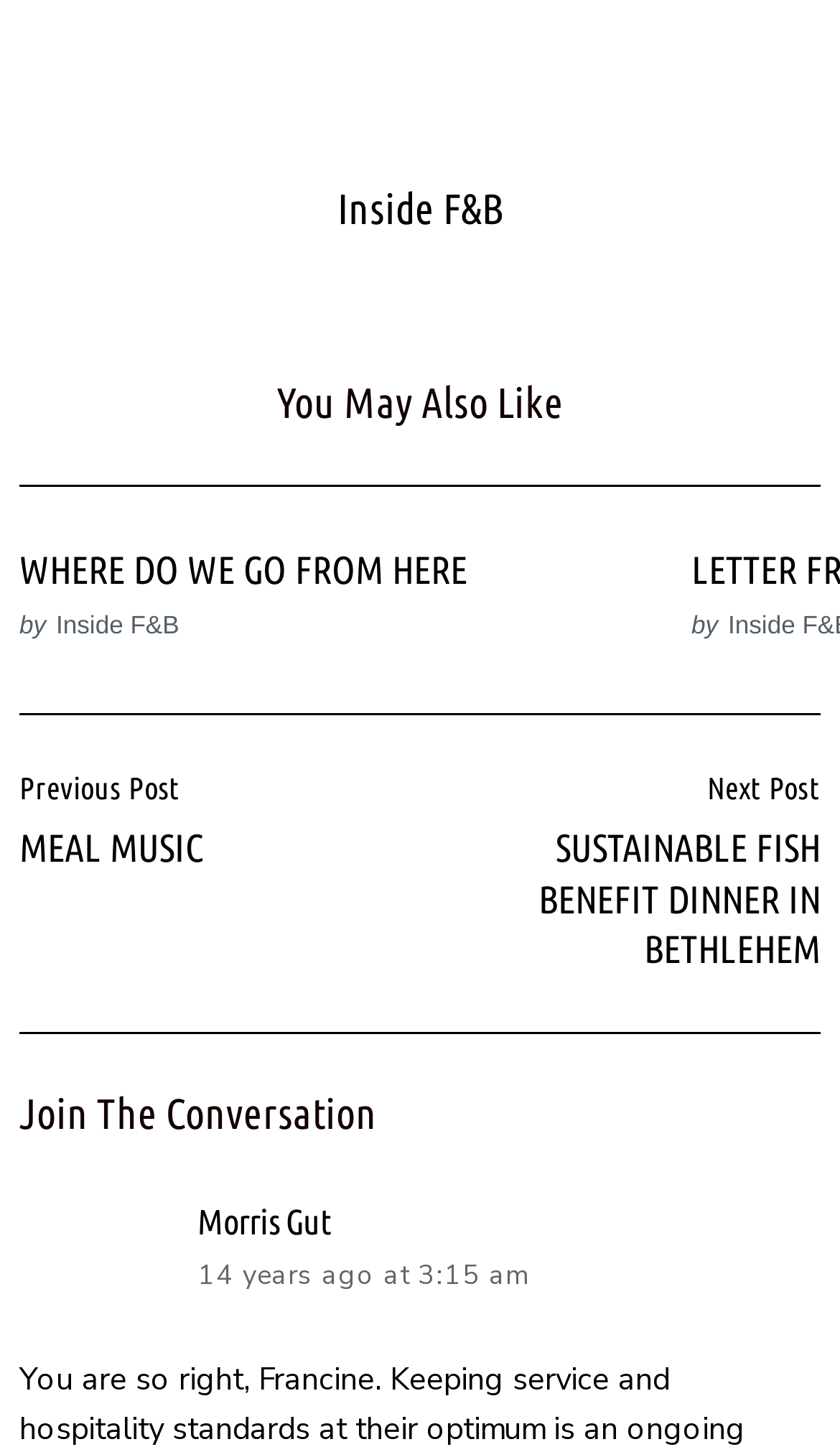Locate the bounding box for the described UI element: "Inside F&B". Ensure the coordinates are four float numbers between 0 and 1, formatted as [left, top, right, bottom].

[0.067, 0.424, 0.213, 0.443]